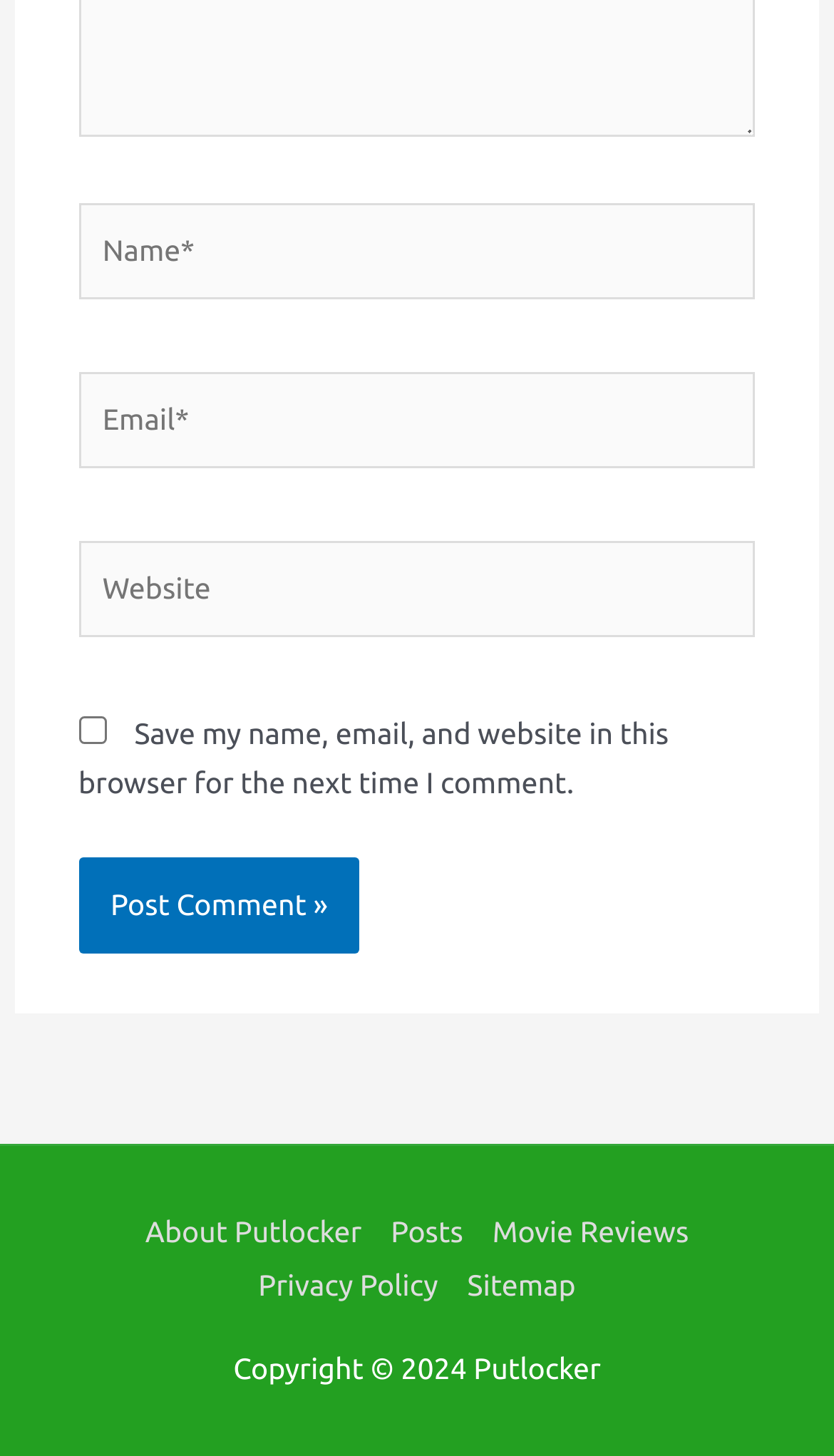What is the name of the website?
Please respond to the question with a detailed and well-explained answer.

The website's name is mentioned at the bottom of the webpage, alongside the copyright information, and is 'Putlocker'.